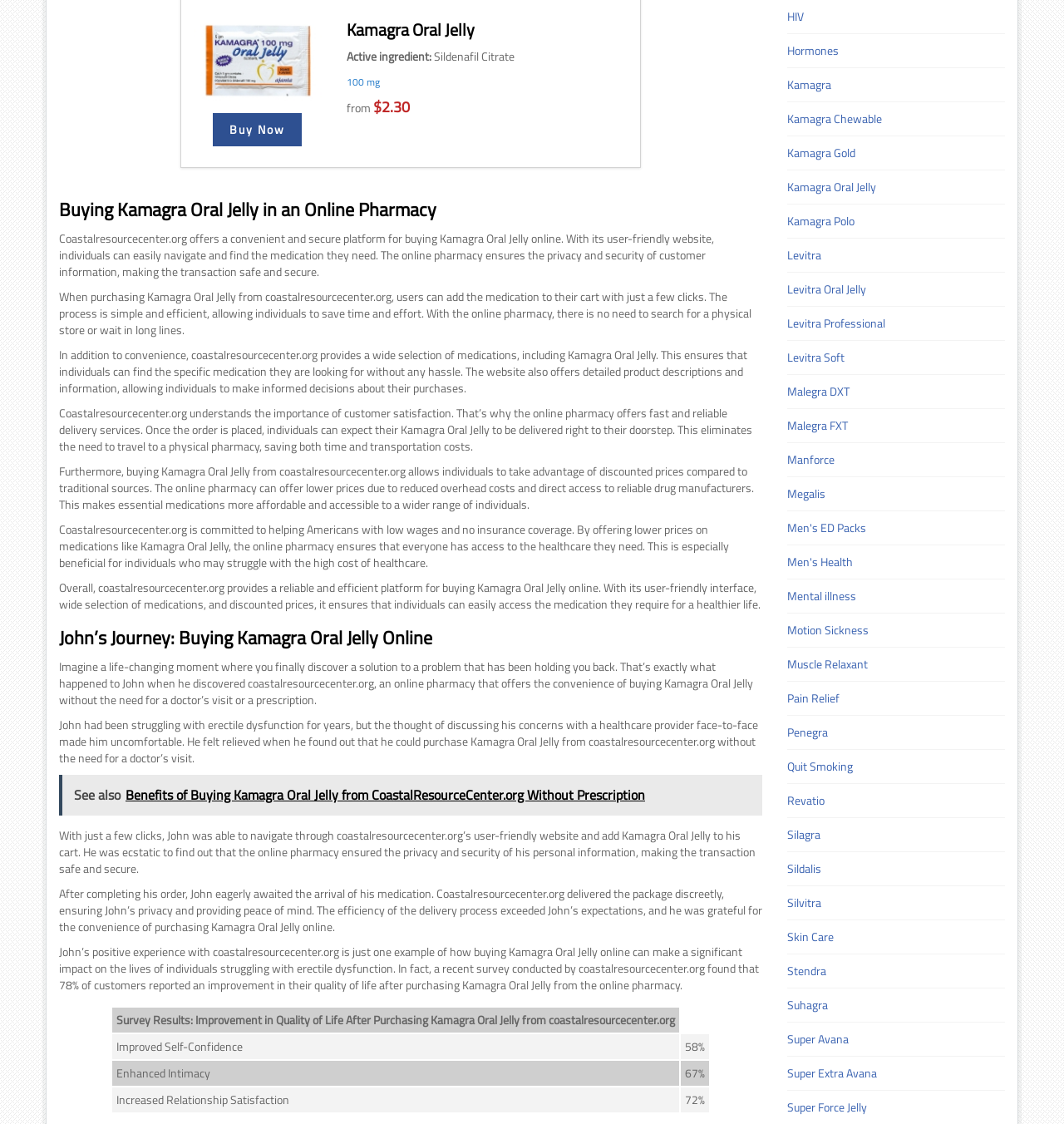What percentage of customers reported an improvement in their quality of life after purchasing Kamagra Oral Jelly from coastalresourcecenter.org?
Using the details from the image, give an elaborate explanation to answer the question.

The percentage of customers who reported an improvement in their quality of life after purchasing Kamagra Oral Jelly from coastalresourcecenter.org can be found in the table 'Survey Results: Improvement in Quality of Life After Purchasing Kamagra Oral Jelly from coastalresourcecenter.org' which is located at the bottom of the webpage.